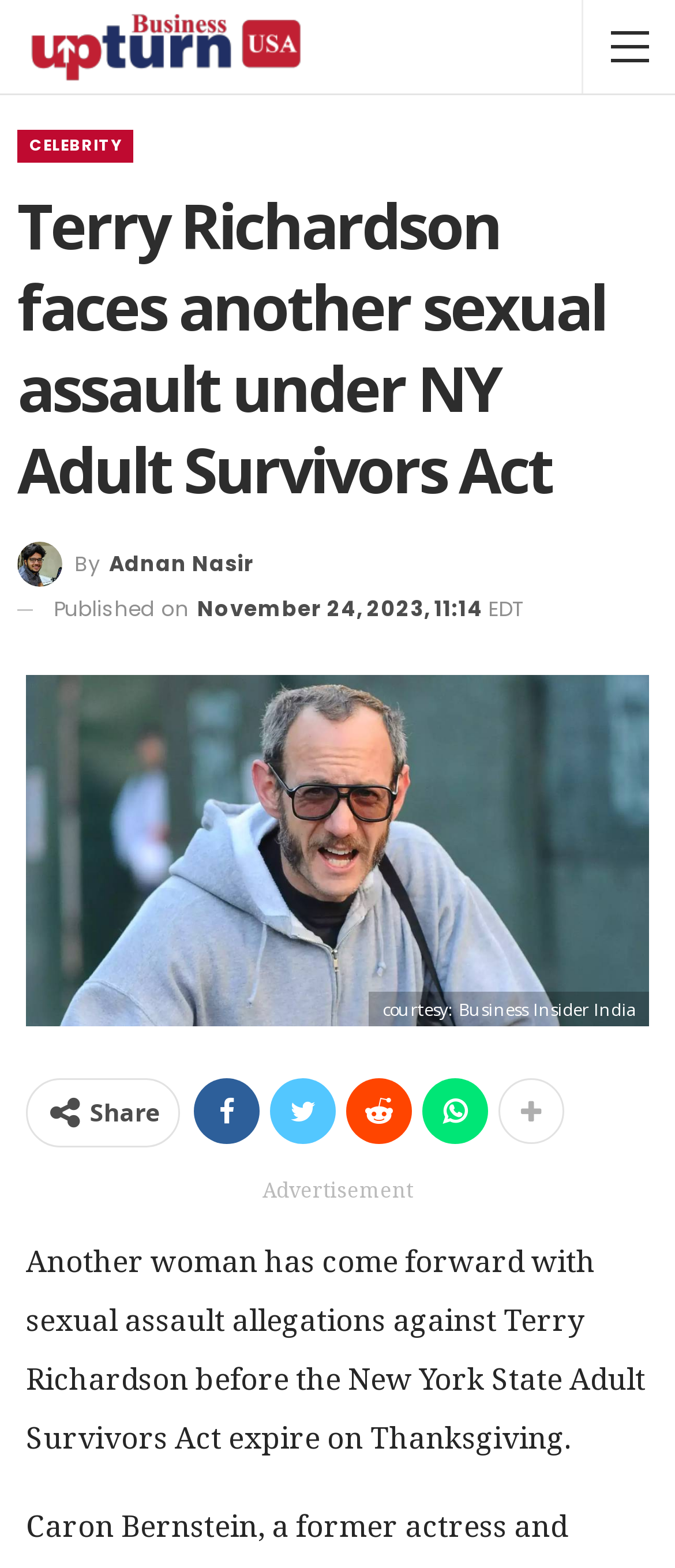Show the bounding box coordinates for the HTML element as described: "Celebrity".

[0.026, 0.083, 0.197, 0.104]